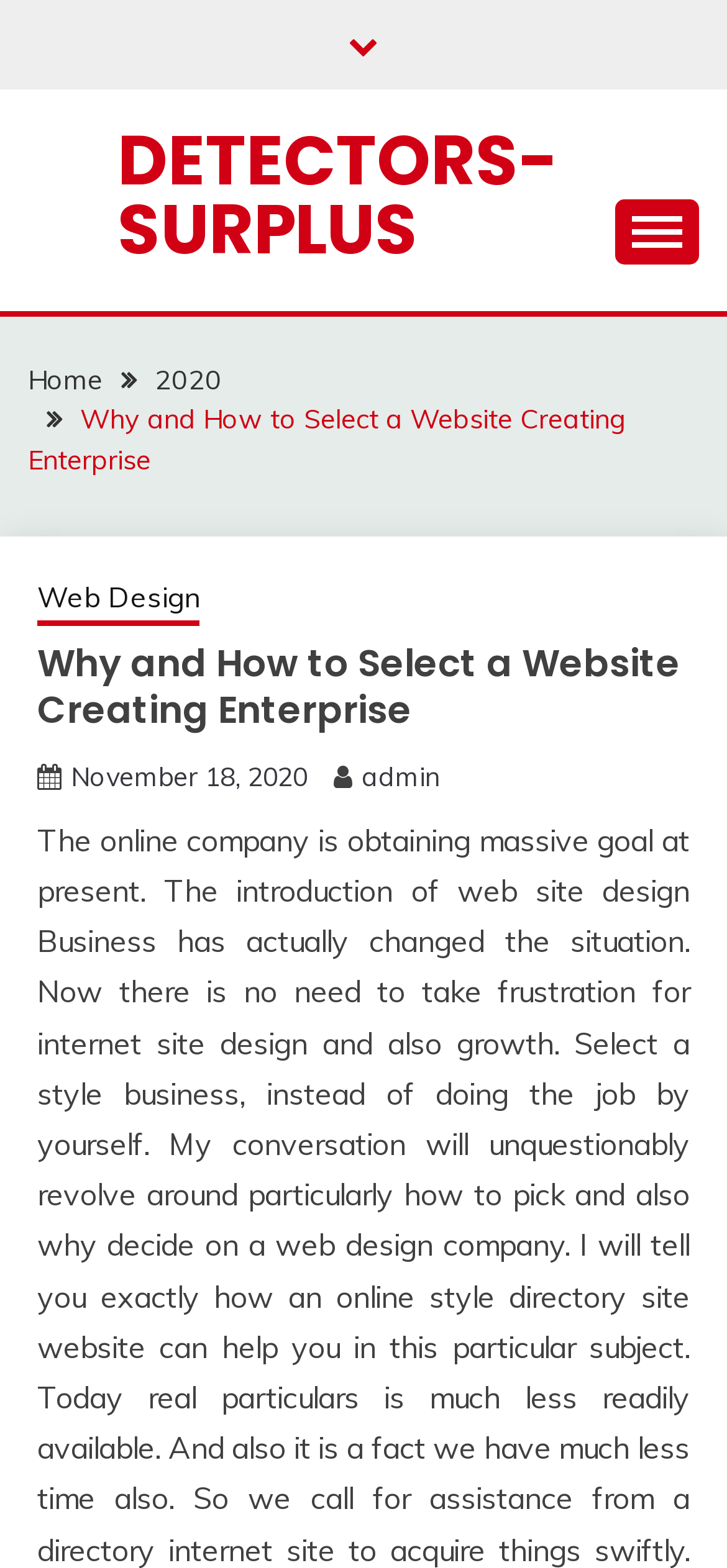What is the name of the website?
Make sure to answer the question with a detailed and comprehensive explanation.

I found the answer by looking at the link element with the text 'DETECTORS-SURPLUS' which is likely to be the name of the website.